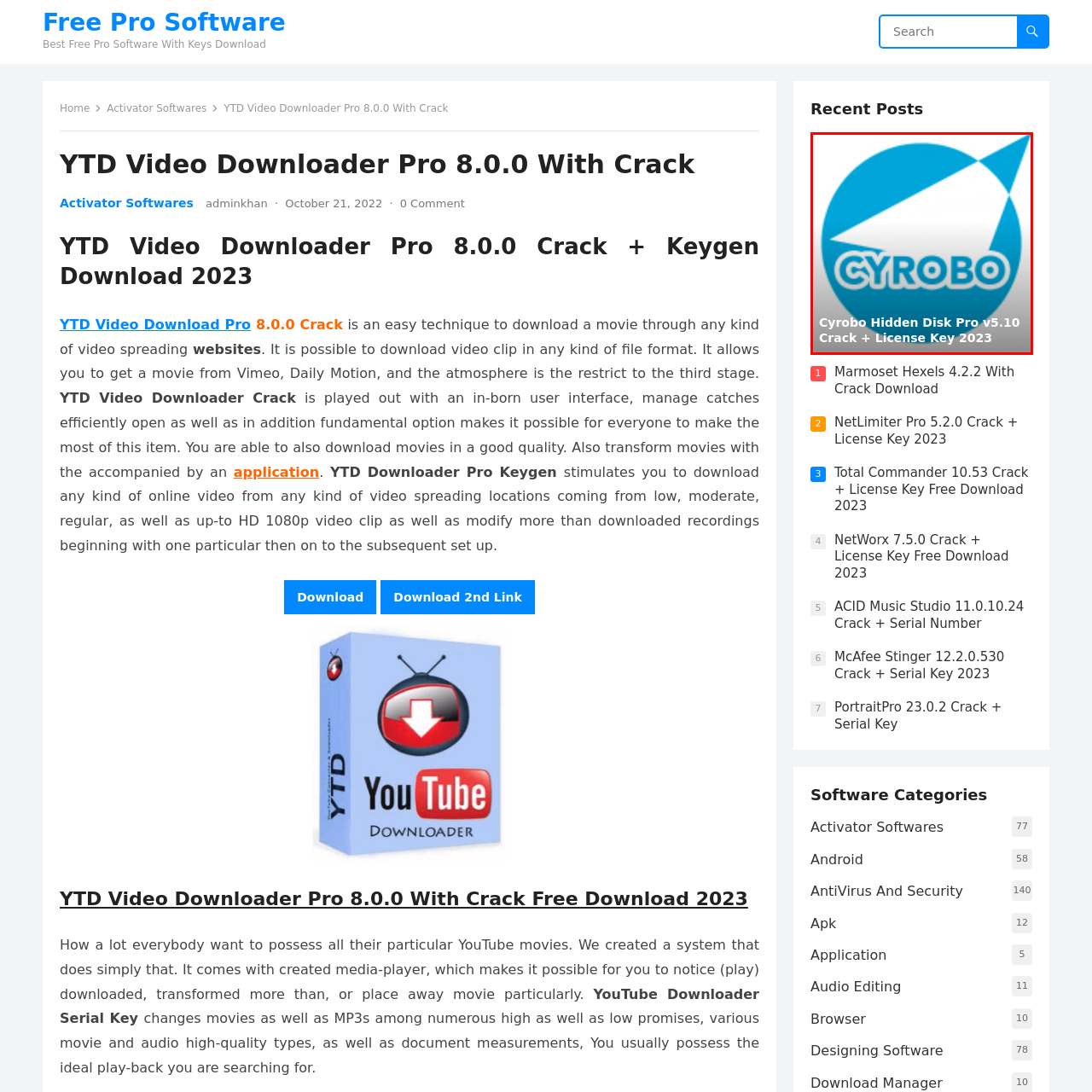Check the image highlighted by the red rectangle and provide a single word or phrase for the question:
What does the triangular design symbolize?

Innovation and technology